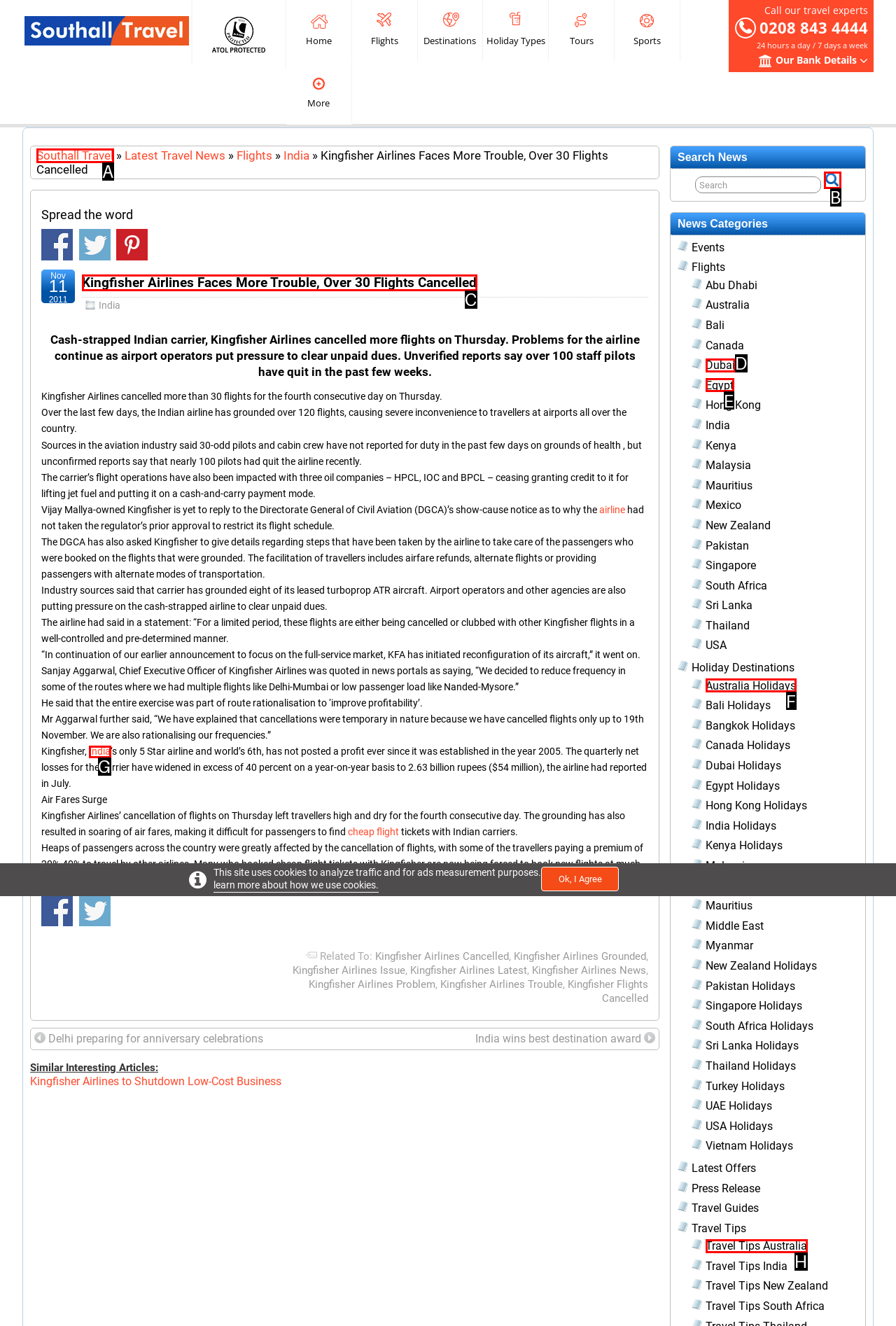Identify the HTML element that matches the description: Travel Tips Australia. Provide the letter of the correct option from the choices.

H